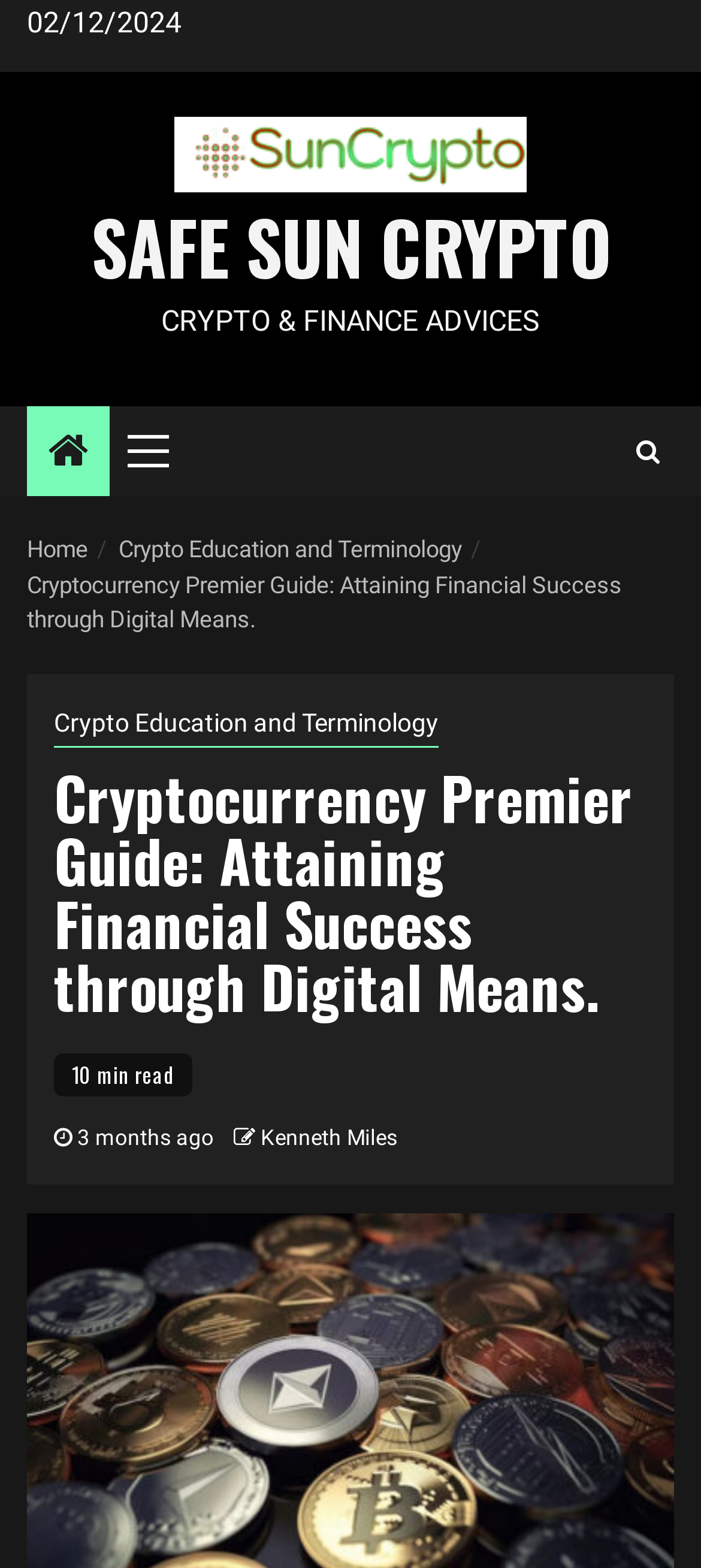Identify the bounding box of the UI element described as follows: "Kenneth Miles". Provide the coordinates as four float numbers in the range of 0 to 1 [left, top, right, bottom].

[0.372, 0.718, 0.567, 0.734]